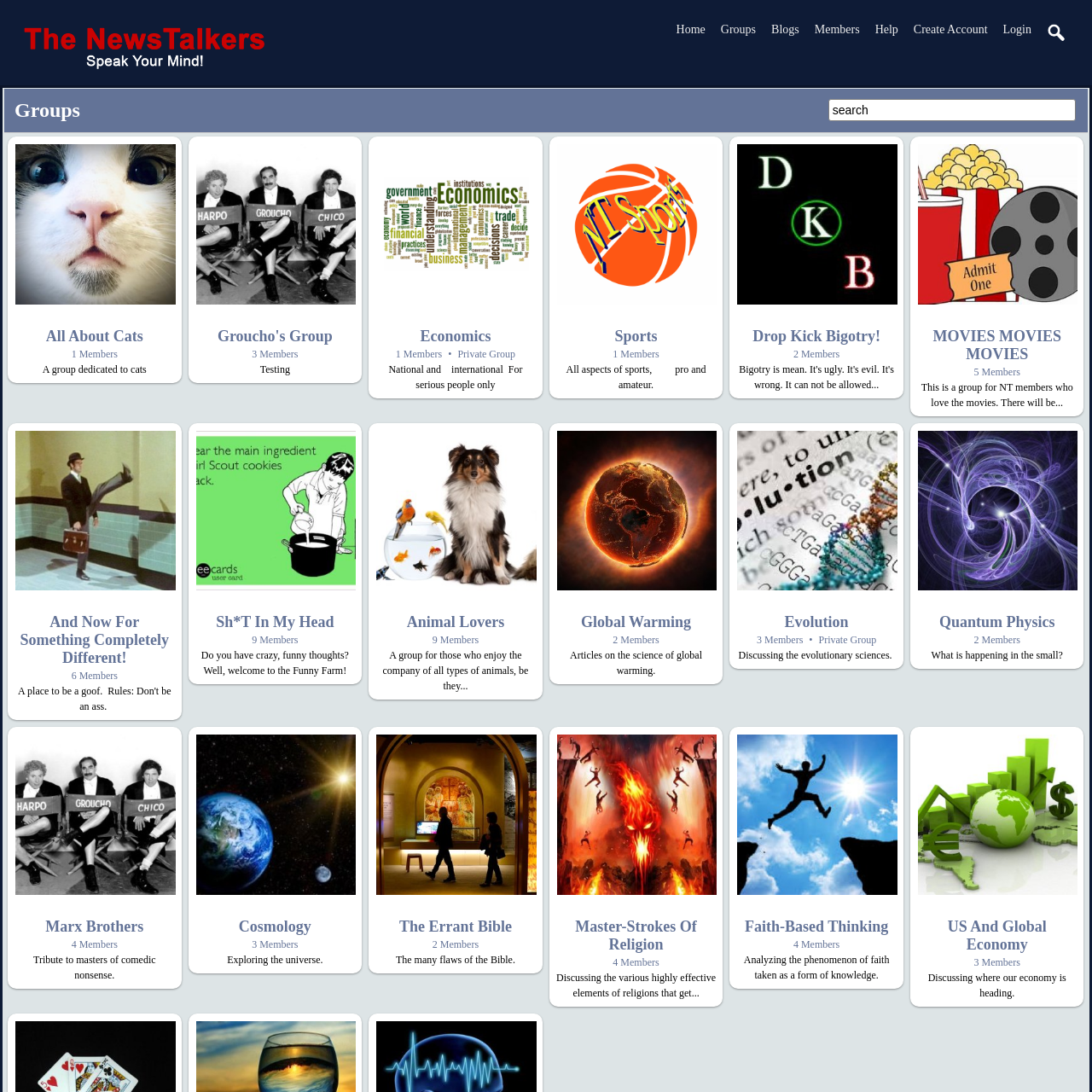What is the purpose of the 'Sh*T In My Head' group?
From the image, respond with a single word or phrase.

For crazy, funny thoughts